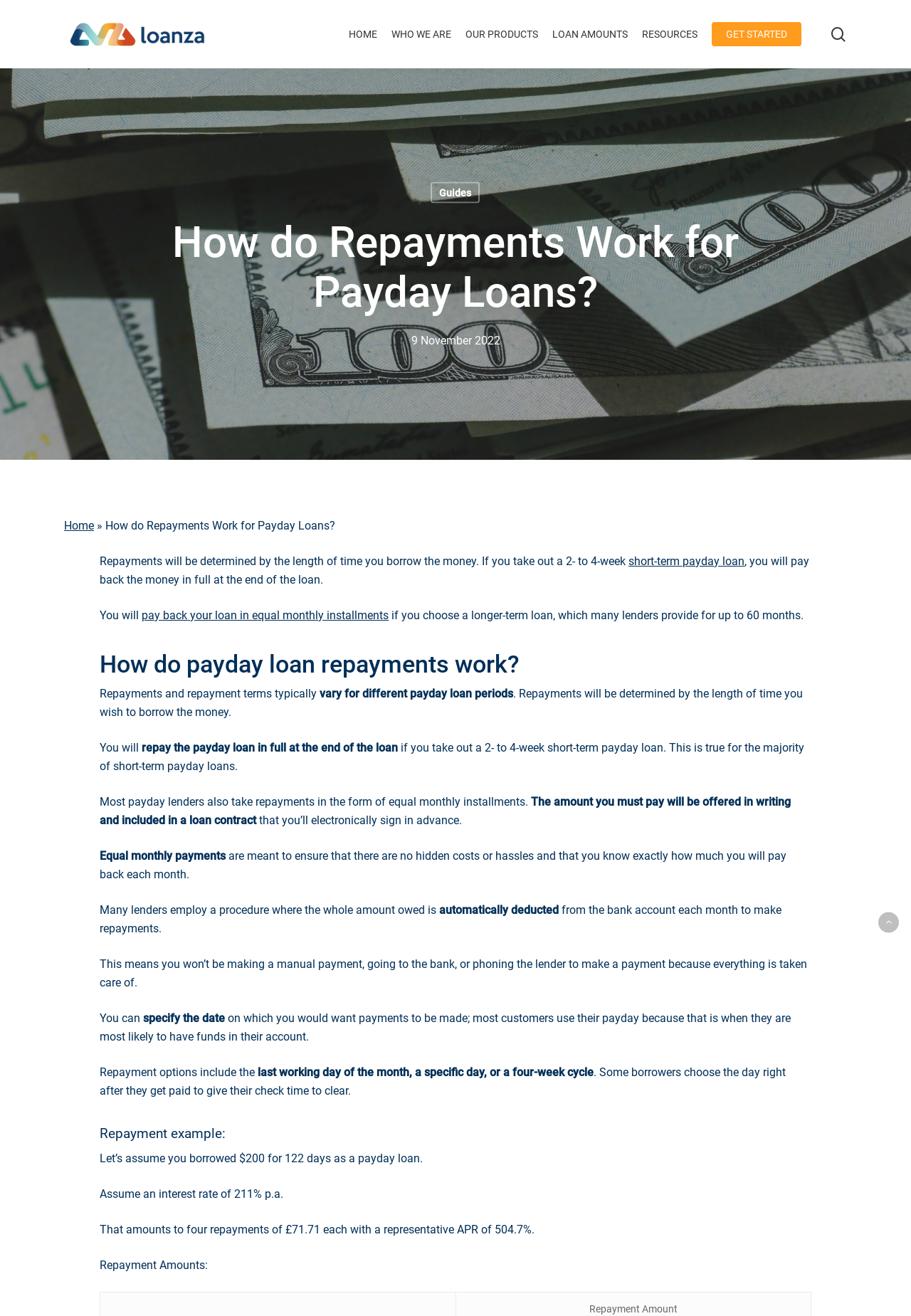Please indicate the bounding box coordinates of the element's region to be clicked to achieve the instruction: "Click on short-term payday loan". Provide the coordinates as four float numbers between 0 and 1, i.e., [left, top, right, bottom].

[0.69, 0.421, 0.817, 0.432]